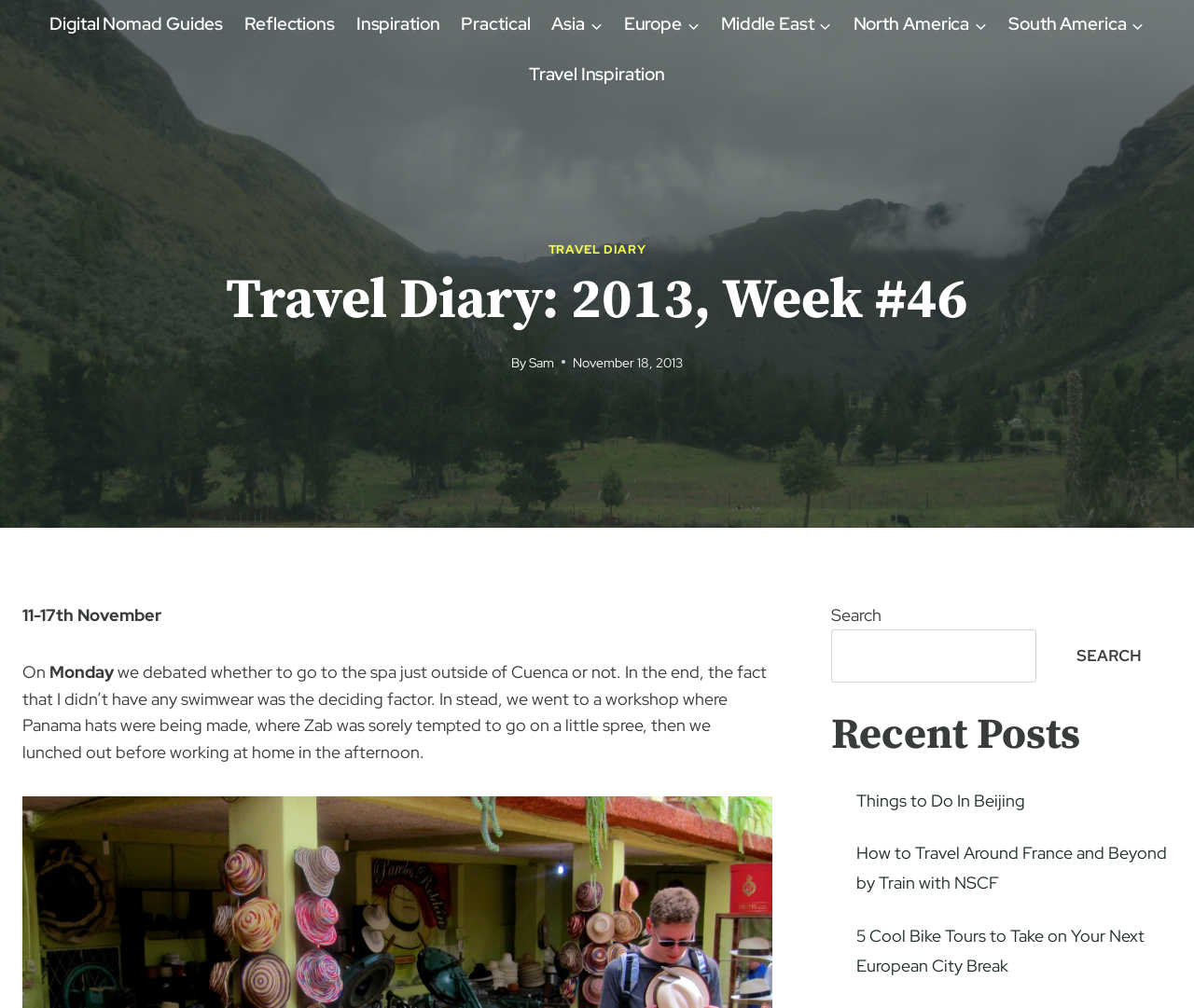Pinpoint the bounding box coordinates of the clickable area needed to execute the instruction: "Visit the Relationship page". The coordinates should be specified as four float numbers between 0 and 1, i.e., [left, top, right, bottom].

None